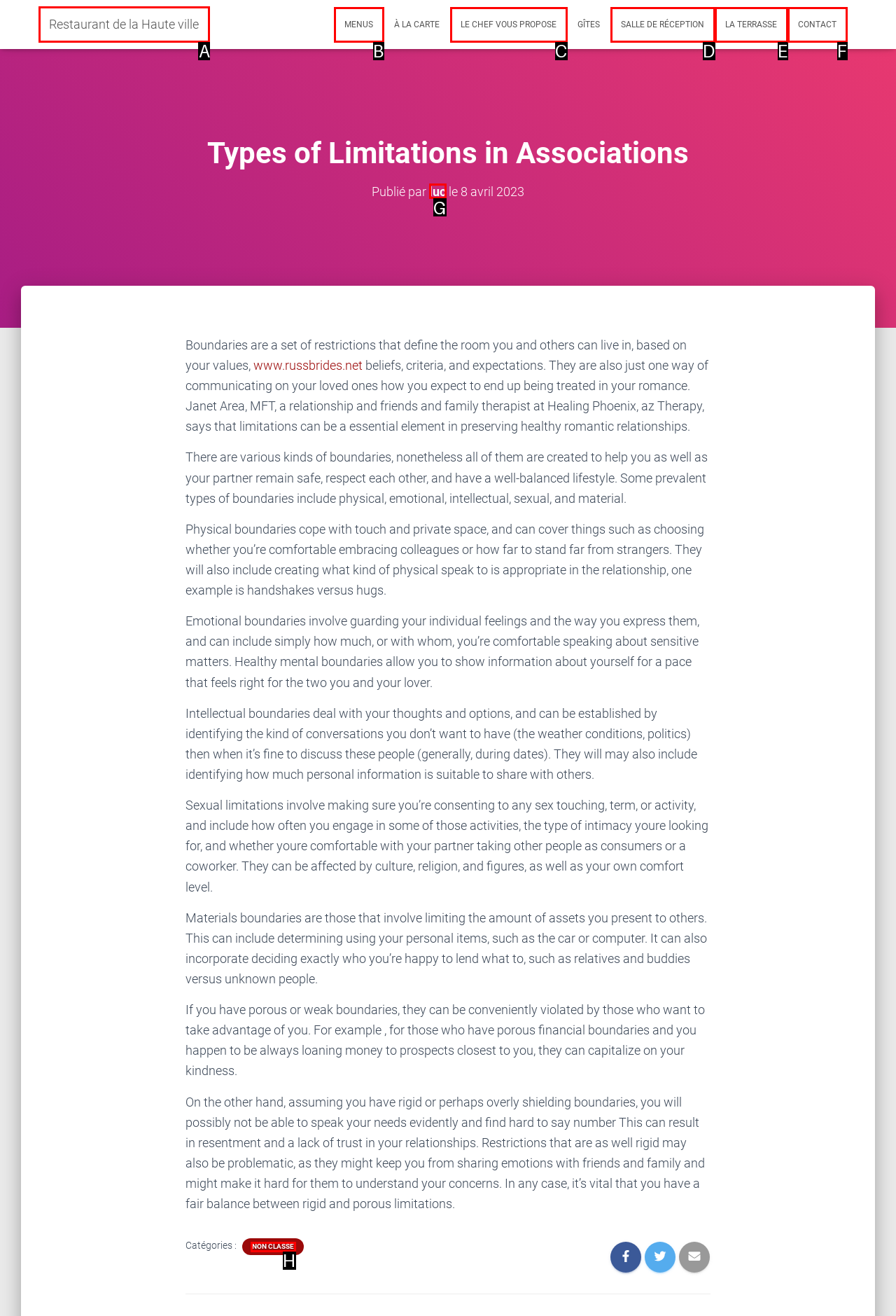Select the appropriate HTML element to click for the following task: Click the 'Restaurant de la Haute ville' link
Answer with the letter of the selected option from the given choices directly.

A